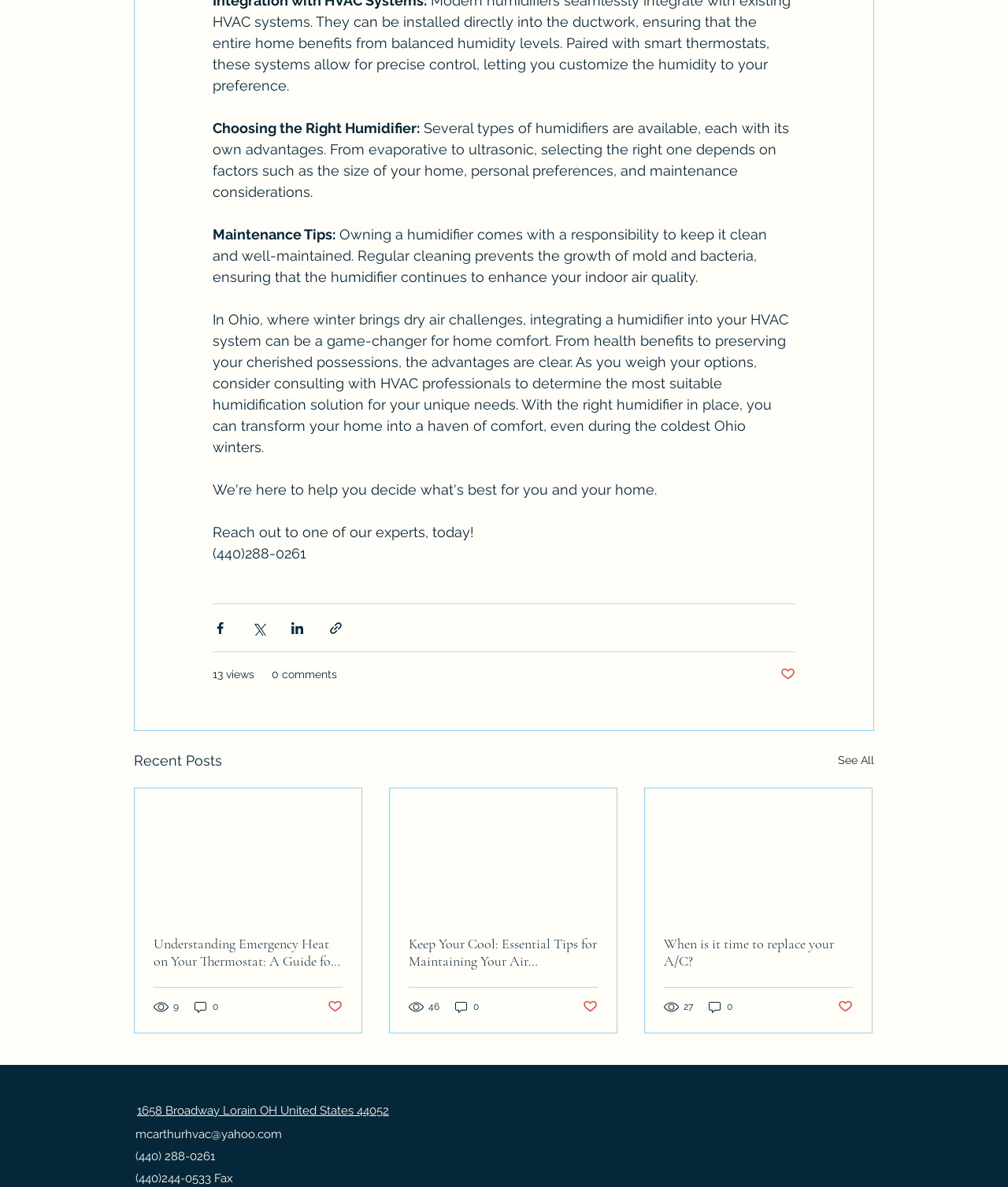Bounding box coordinates must be specified in the format (top-left x, top-left y, bottom-right x, bottom-right y). All values should be floating point numbers between 0 and 1. What are the bounding box coordinates of the UI element described as: See All

[0.831, 0.631, 0.867, 0.65]